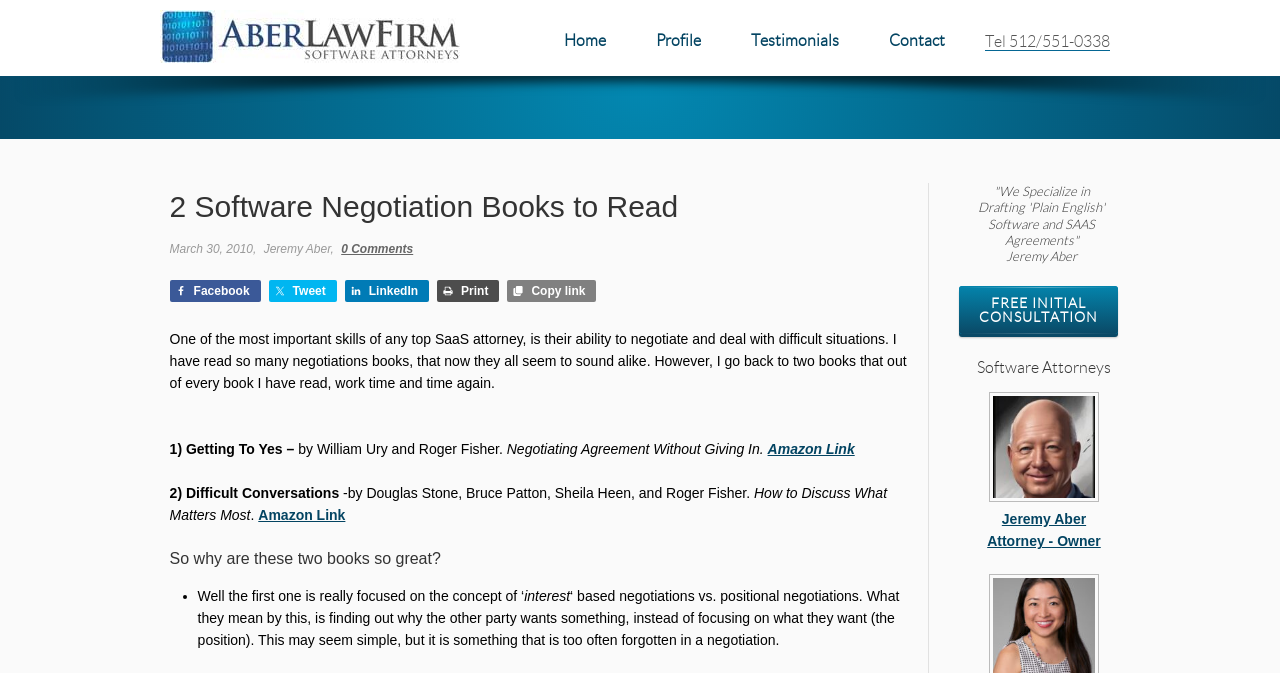What is the topic of the two books mentioned?
Using the image, answer in one word or phrase.

Negotiation